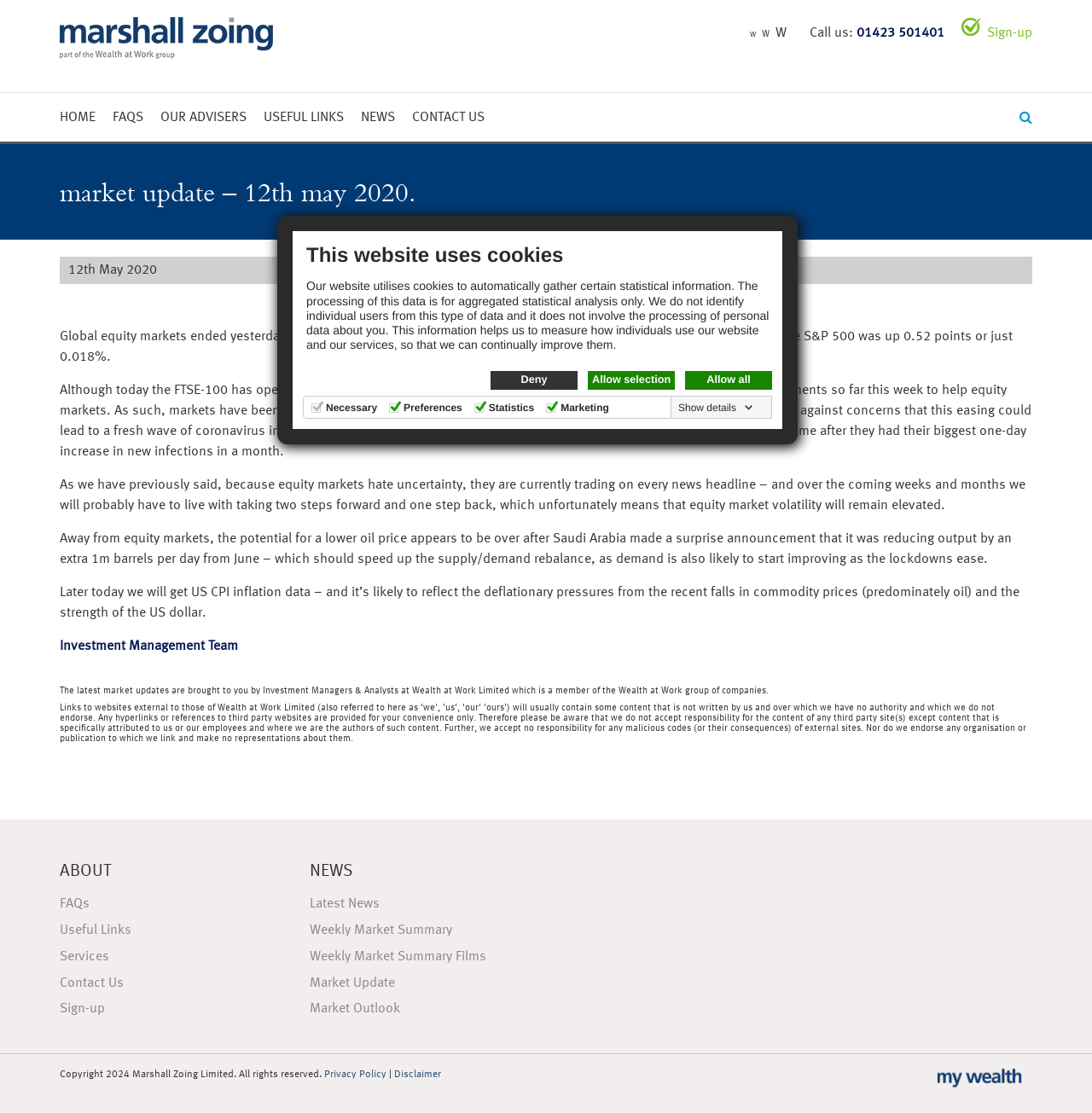Pinpoint the bounding box coordinates of the element to be clicked to execute the instruction: "Contact us".

[0.377, 0.1, 0.444, 0.112]